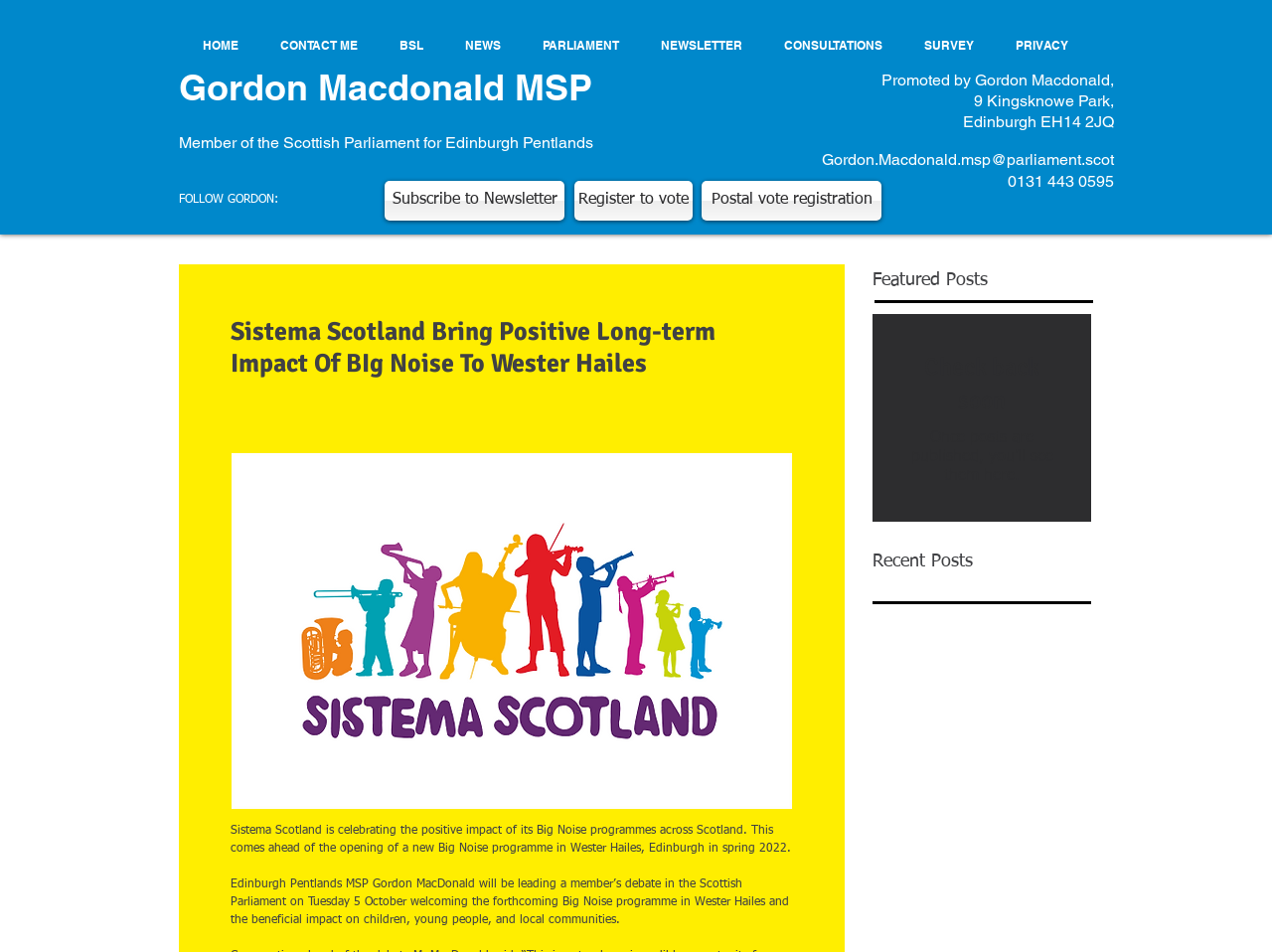Find the bounding box coordinates of the clickable region needed to perform the following instruction: "Subscribe to Newsletter". The coordinates should be provided as four float numbers between 0 and 1, i.e., [left, top, right, bottom].

[0.302, 0.19, 0.444, 0.232]